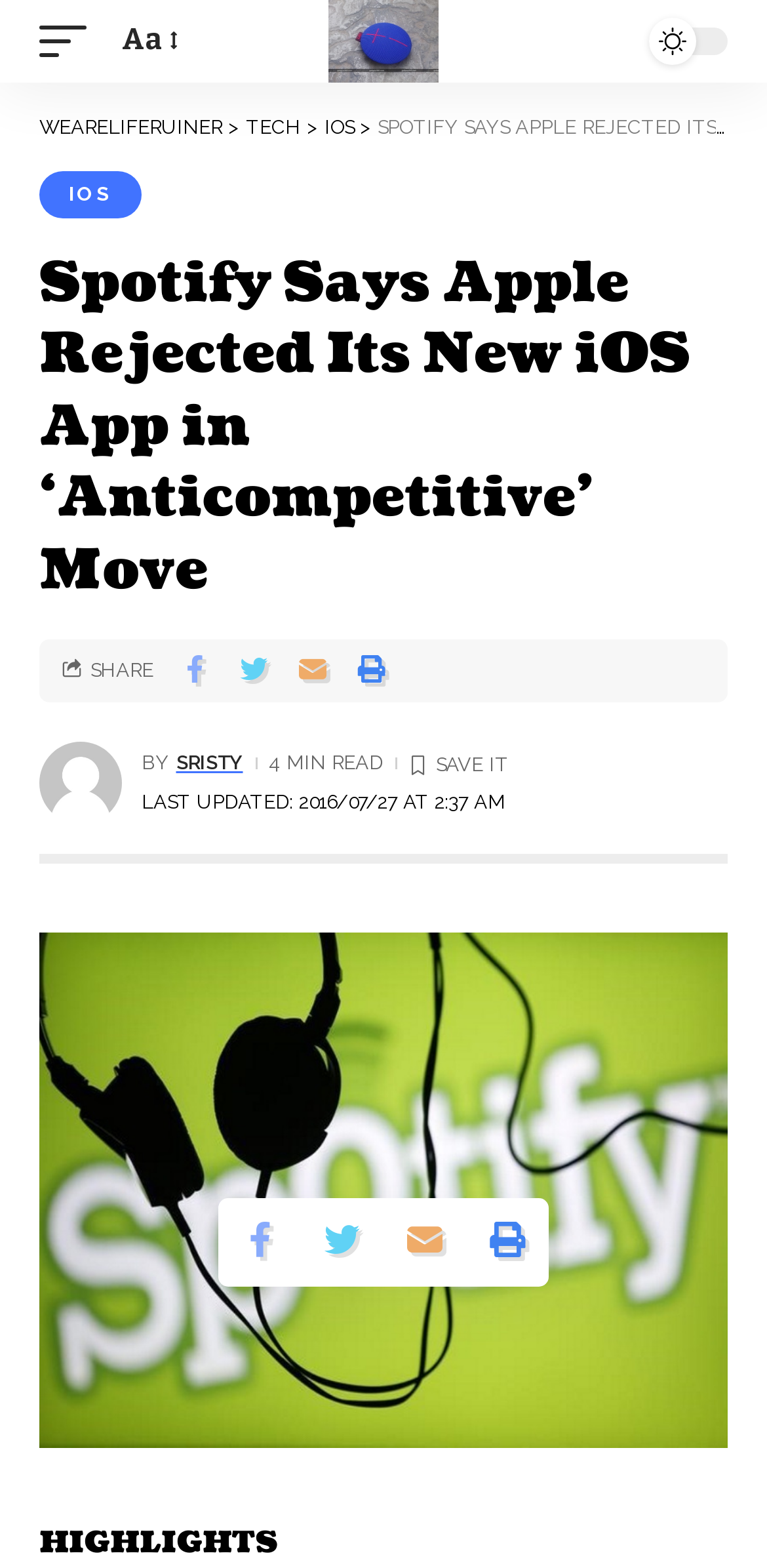What is the image above the article about?
Please provide a comprehensive answer to the question based on the webpage screenshot.

I found the image description by looking at the image element, which has a description that matches the title of the article. This suggests that the image is related to the content of the article.